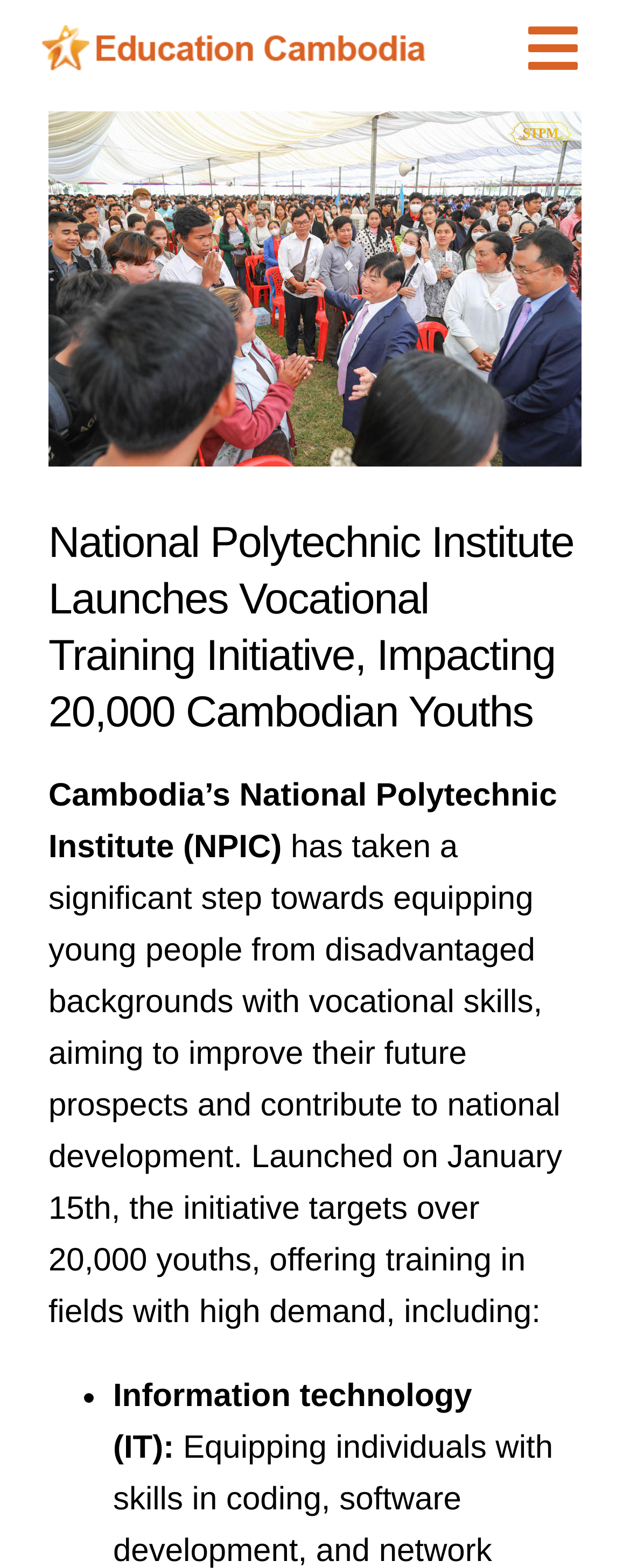Offer a detailed account of what is visible on the webpage.

The webpage is about the National Polytechnic Institute of Cambodia launching a vocational training initiative, which aims to equip 20,000 young people from disadvantaged backgrounds with skills in high-demand fields. 

At the top left corner, there is a logo of Education Cambodia, accompanied by a link to the Education-Cambodia website. 

On the top right side, there is a navigation menu with a toggle button, which controls the primary menu. The menu consists of links to various categories, including International Schools, Centers, Schools, Preschools, Special Needs, News, and Add Listing.

Below the navigation menu, there is a prominent link to the article "National Polytechnic Institute Launches Vocational Training Initiative", which is the main content of the webpage. 

The article starts with a heading that summarizes the initiative, followed by a brief introduction to the program, which targets 20,000 youths and offers training in fields with high demand. 

The introduction is followed by a list of fields, including Information Technology (IT), marked with a bullet point.